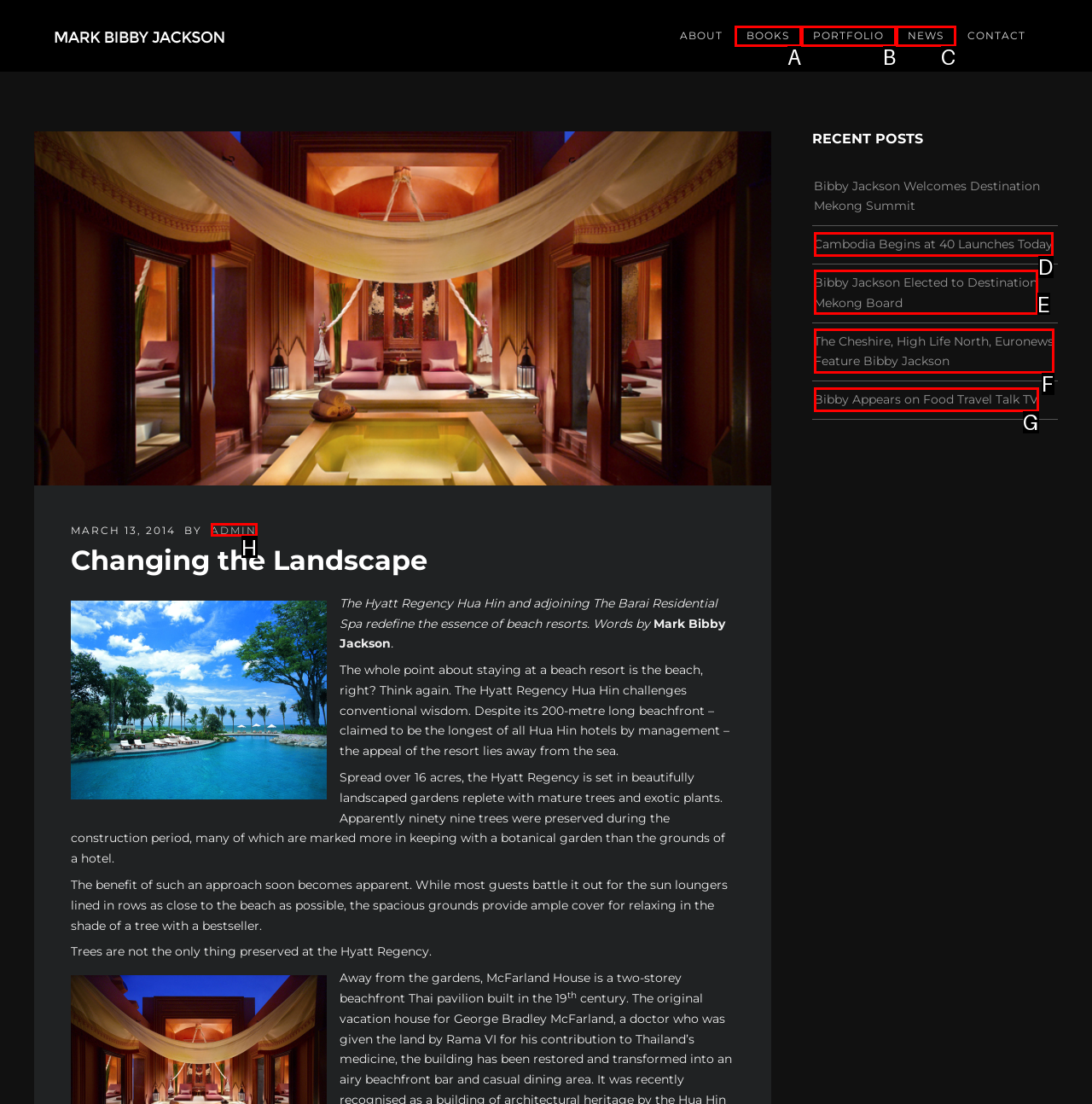Examine the description: News and indicate the best matching option by providing its letter directly from the choices.

C